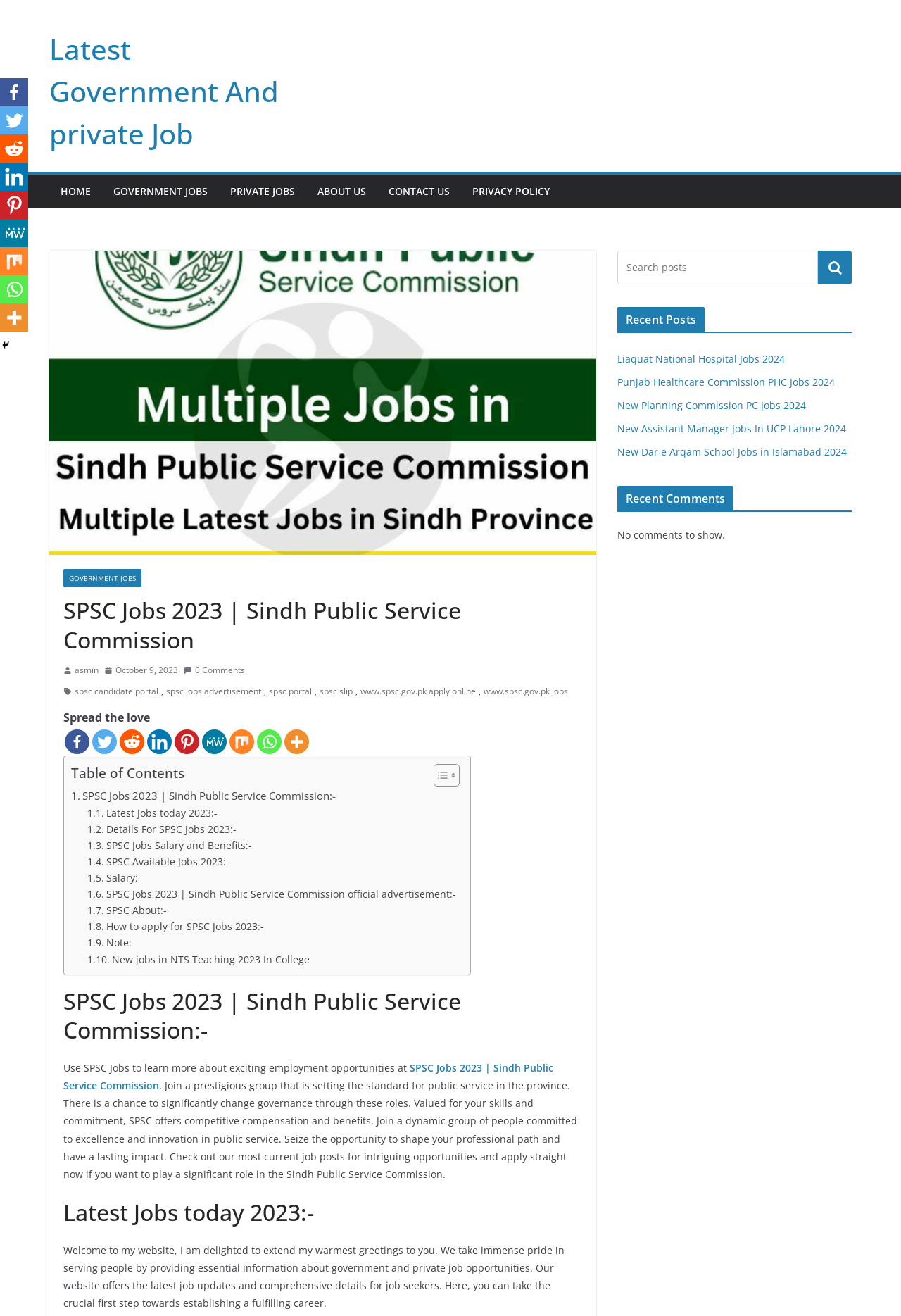Can you identify and provide the main heading of the webpage?

SPSC Jobs 2023 | Sindh Public Service Commission